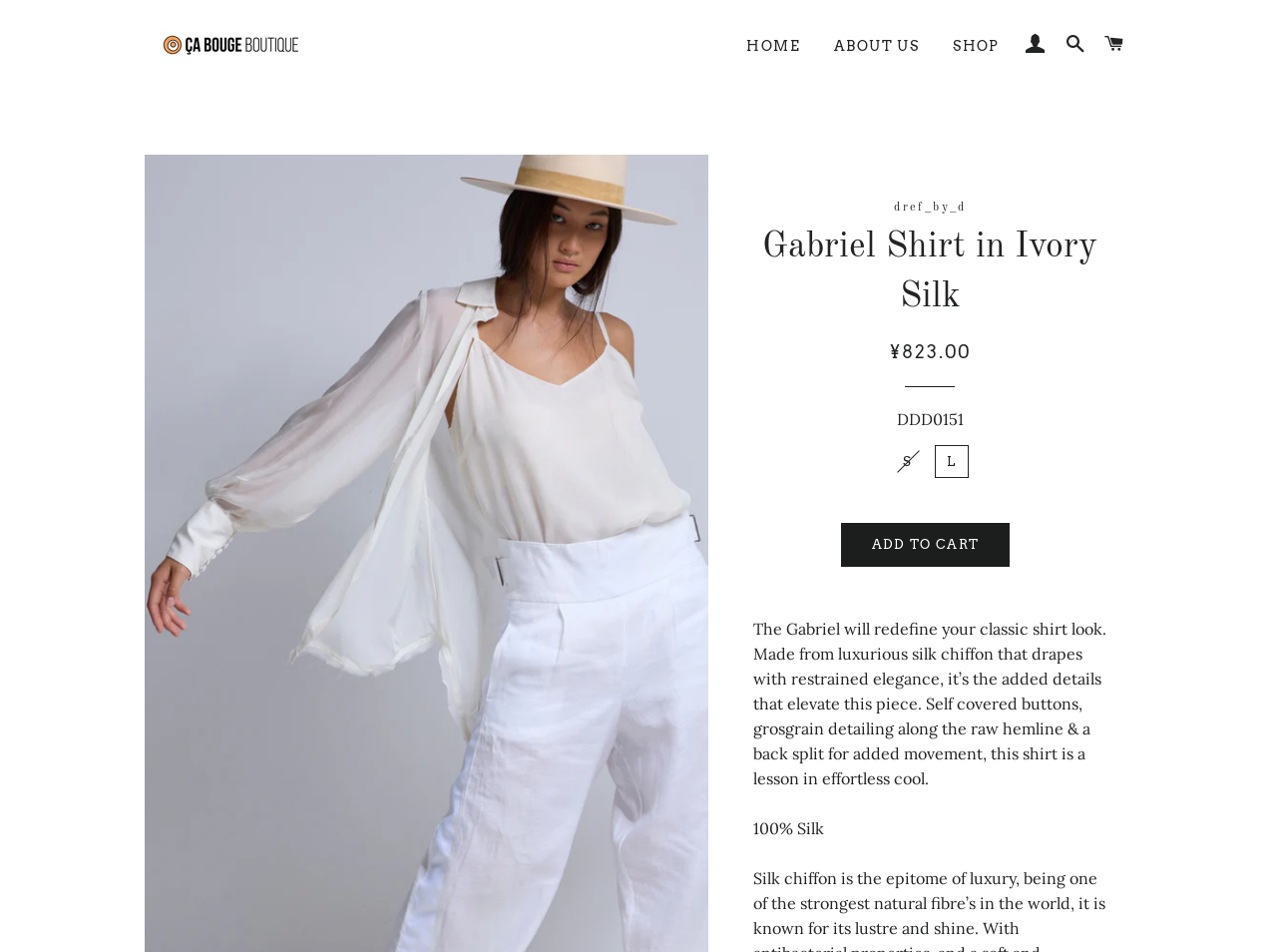What is the material of the Gabriel Shirt?
Based on the image, answer the question with a single word or brief phrase.

100% Silk